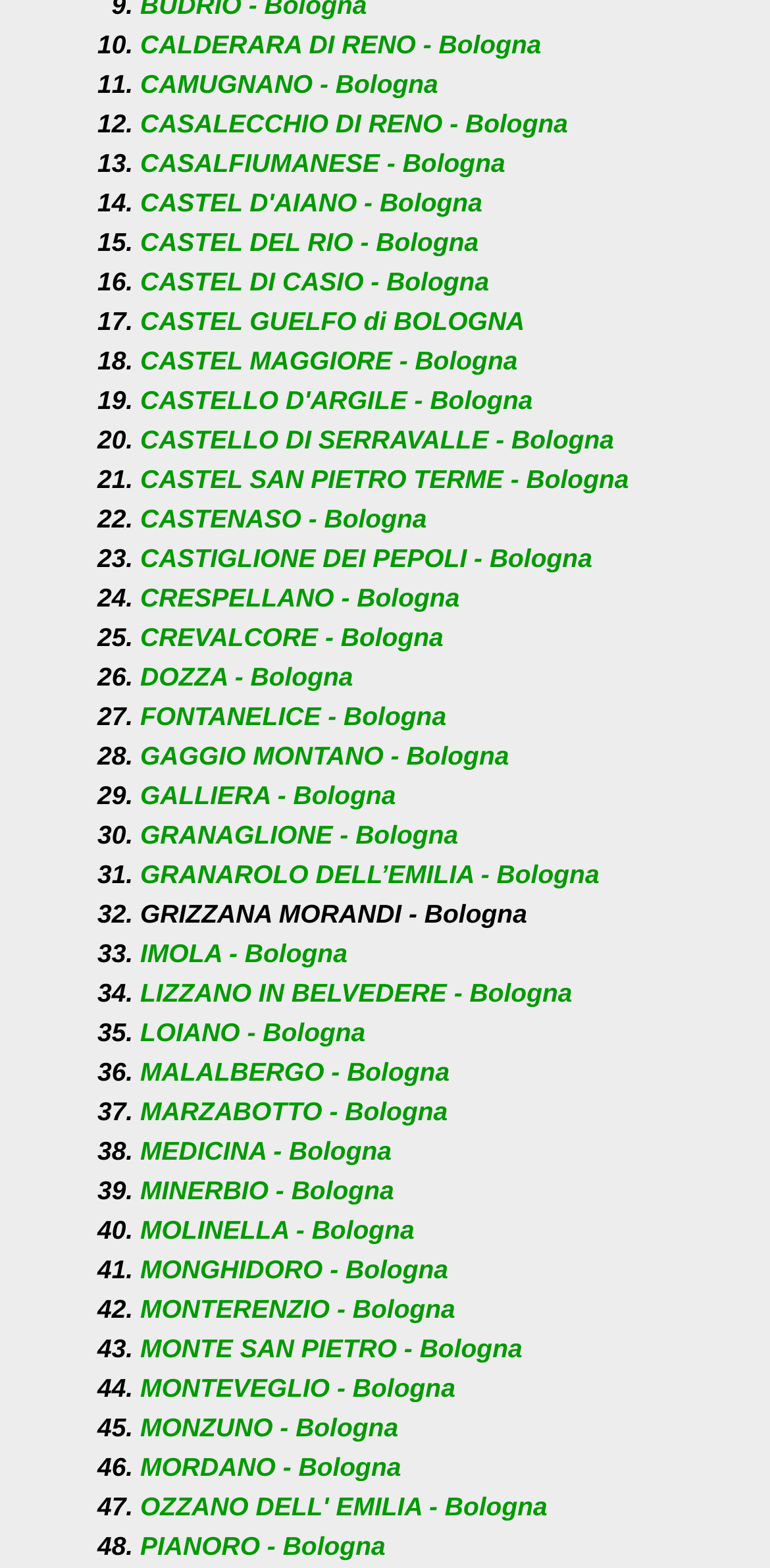What is the municipality listed after CASTELLO D'ARGILE?
Please craft a detailed and exhaustive response to the question.

I looked at the list of municipalities and found that CASTELLO DI SERRAVALLE - Bologna is listed after CASTELLO D'ARGILE.